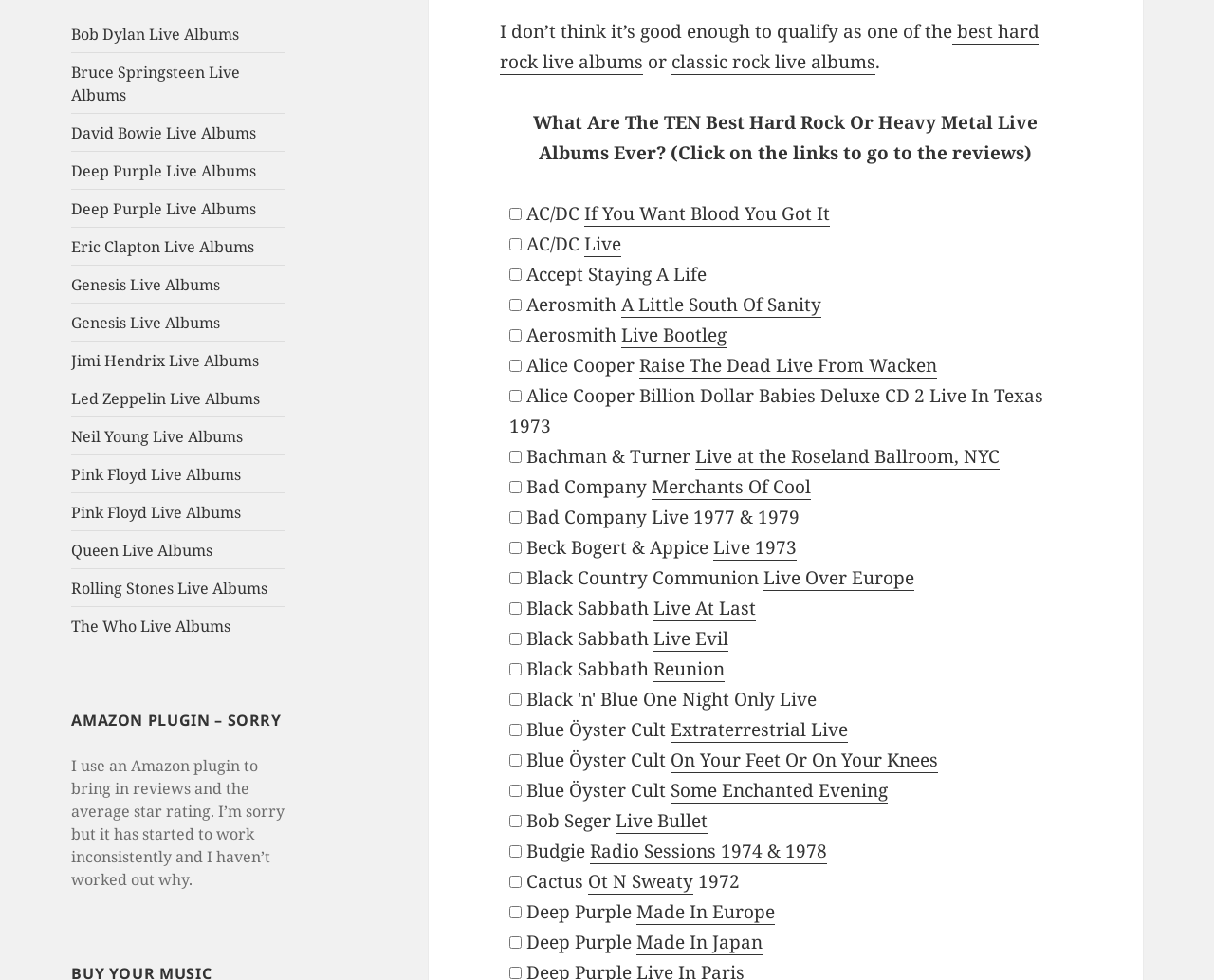What is the purpose of the Amazon plugin?
Please respond to the question with a detailed and informative answer.

Based on the text 'I use an Amazon plugin to bring in reviews and the average star rating', it is clear that the Amazon plugin is used to fetch reviews and average star ratings from Amazon.